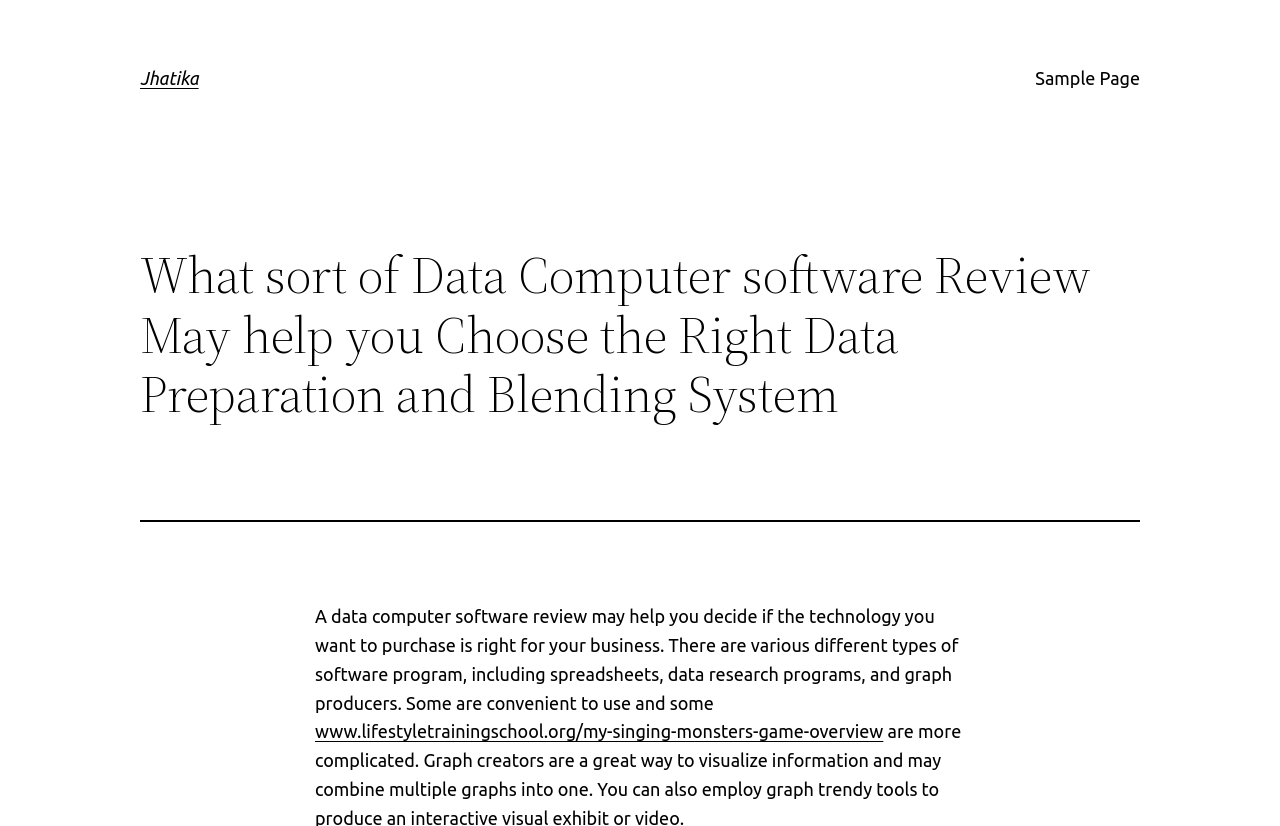Provide a thorough description of the webpage you see.

The webpage is titled "What sort of Data Computer software Review May help you Choose the Right Data Preparation and Blending System" and has a heading "Jhatika" at the top left corner. To the right of the title is a menu with a link to a "Sample Page". 

Below the title, there is a horizontal separator that divides the page into two sections. The top section contains the title and the menu, while the bottom section has a block of text that discusses the importance of data computer software reviews in helping businesses make informed purchasing decisions. The text explains that there are various types of software programs, including spreadsheets, data research programs, and graph producers, and that some are more user-friendly than others.

At the bottom right corner of the text block, there is a link to an external webpage, "www.lifestyletrainingschool.org/my-singing-monsters-game-overview", which appears to be unrelated to the main topic of the page.